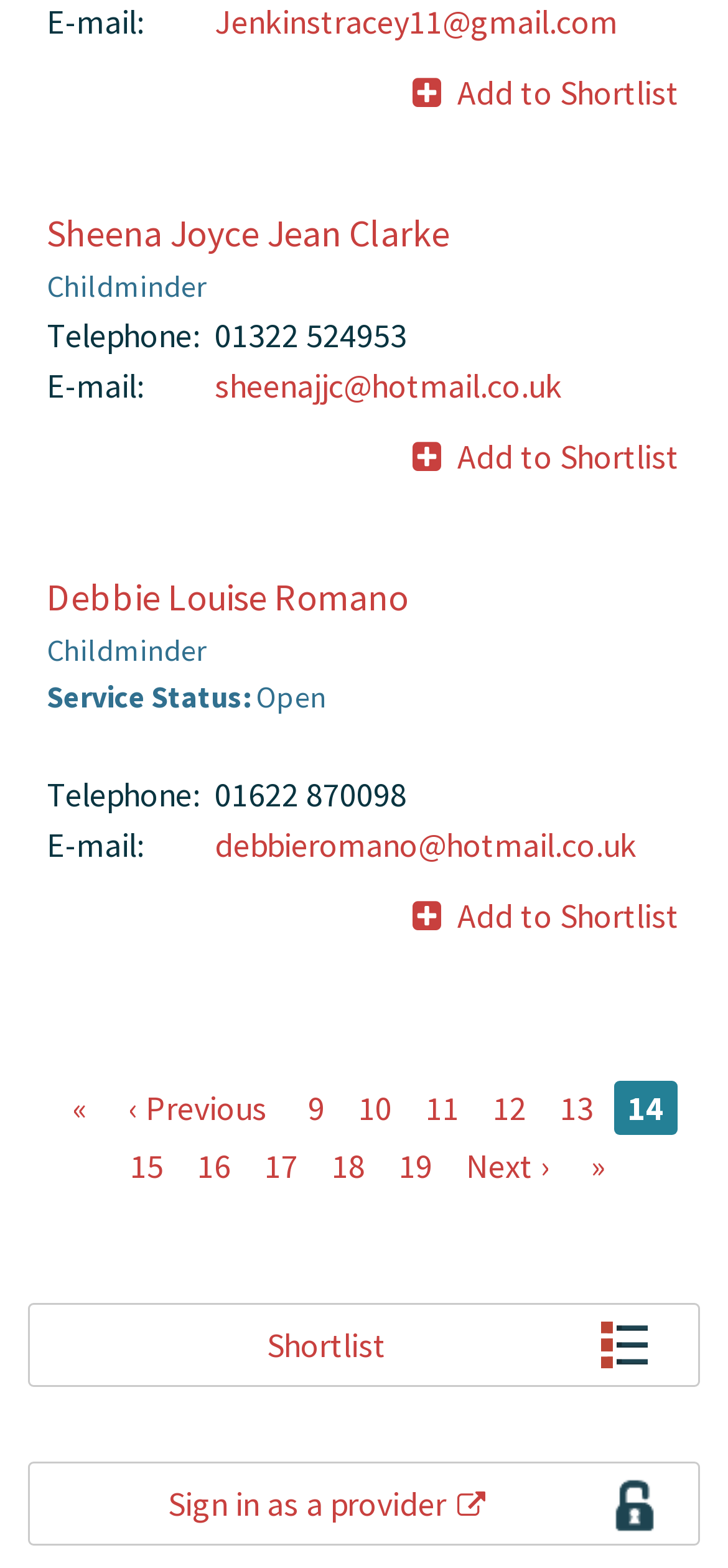Find the bounding box coordinates of the area that needs to be clicked in order to achieve the following instruction: "View Debbie Louise Romano's profile". The coordinates should be specified as four float numbers between 0 and 1, i.e., [left, top, right, bottom].

[0.064, 0.366, 0.562, 0.395]